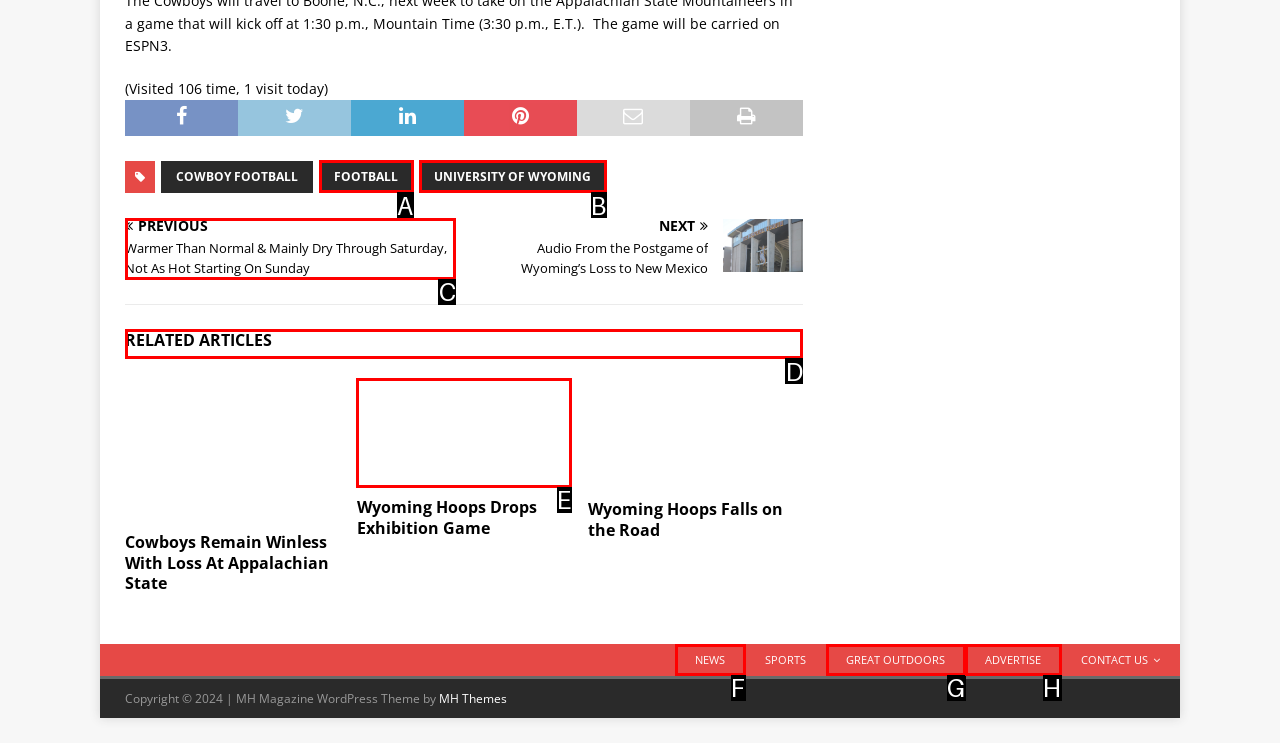Identify the correct UI element to click for the following task: Read the 'RELATED ARTICLES' section Choose the option's letter based on the given choices.

D